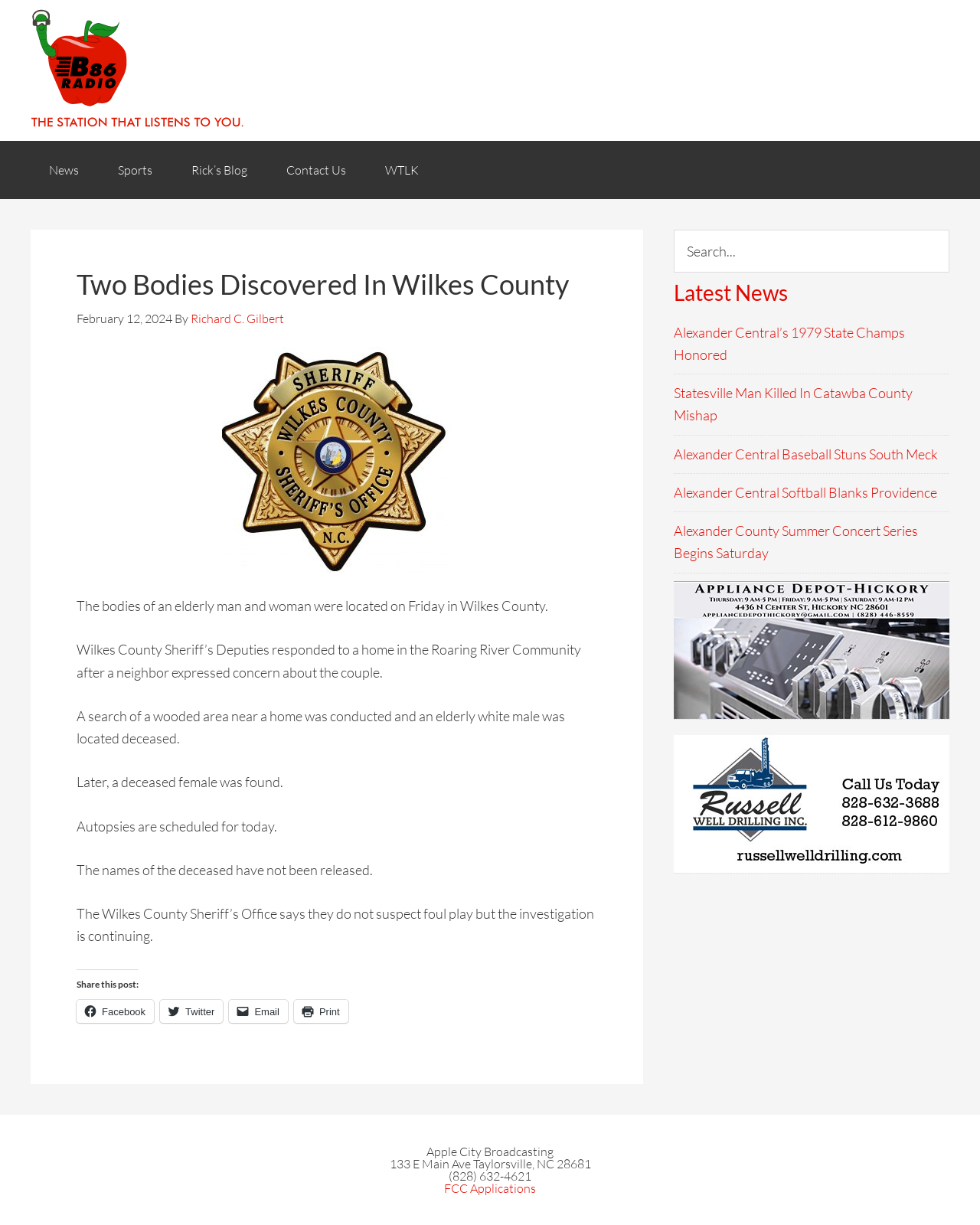Please identify the bounding box coordinates of the clickable area that will fulfill the following instruction: "Search for something". The coordinates should be in the format of four float numbers between 0 and 1, i.e., [left, top, right, bottom].

[0.688, 0.188, 0.969, 0.222]